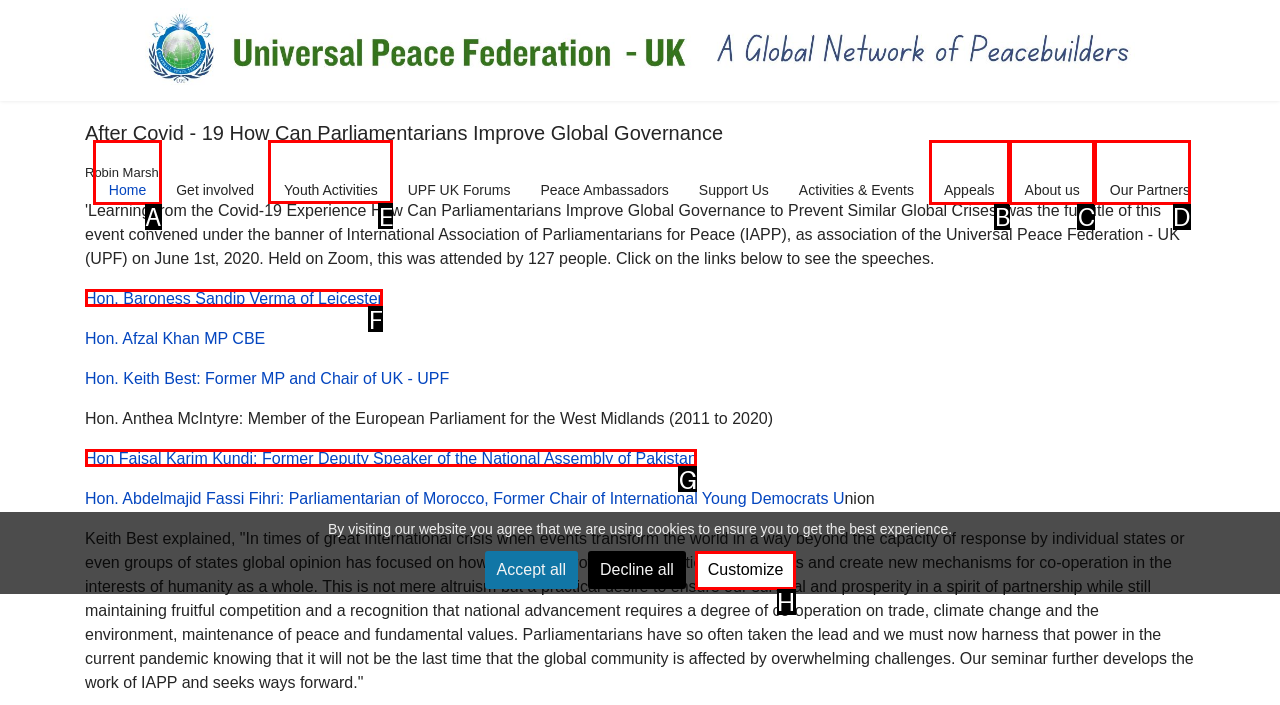Select the appropriate HTML element to click on to finish the task: Read about Youth Activities.
Answer with the letter corresponding to the selected option.

E